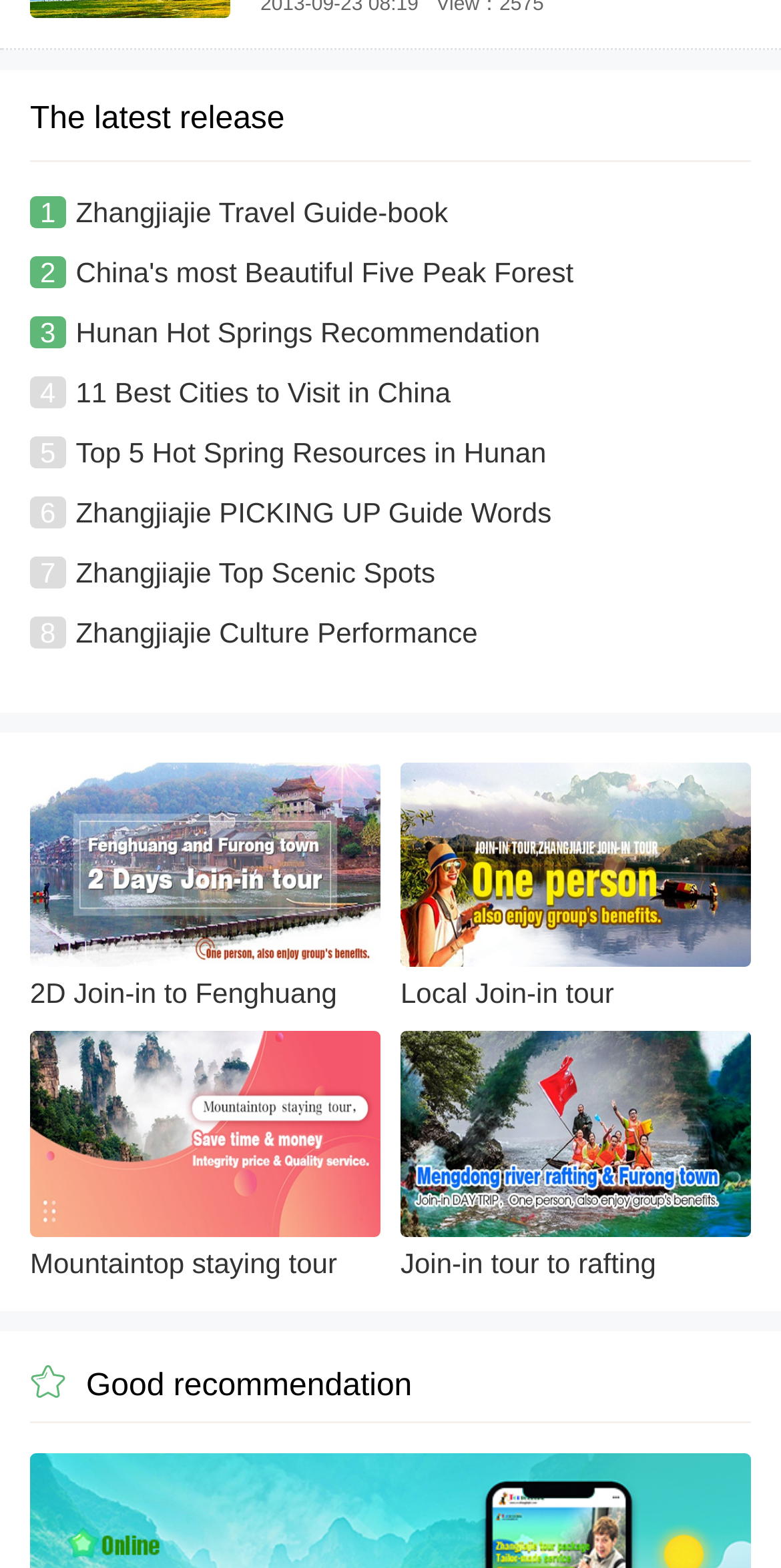Please give a short response to the question using one word or a phrase:
How many images are there on the webpage?

4